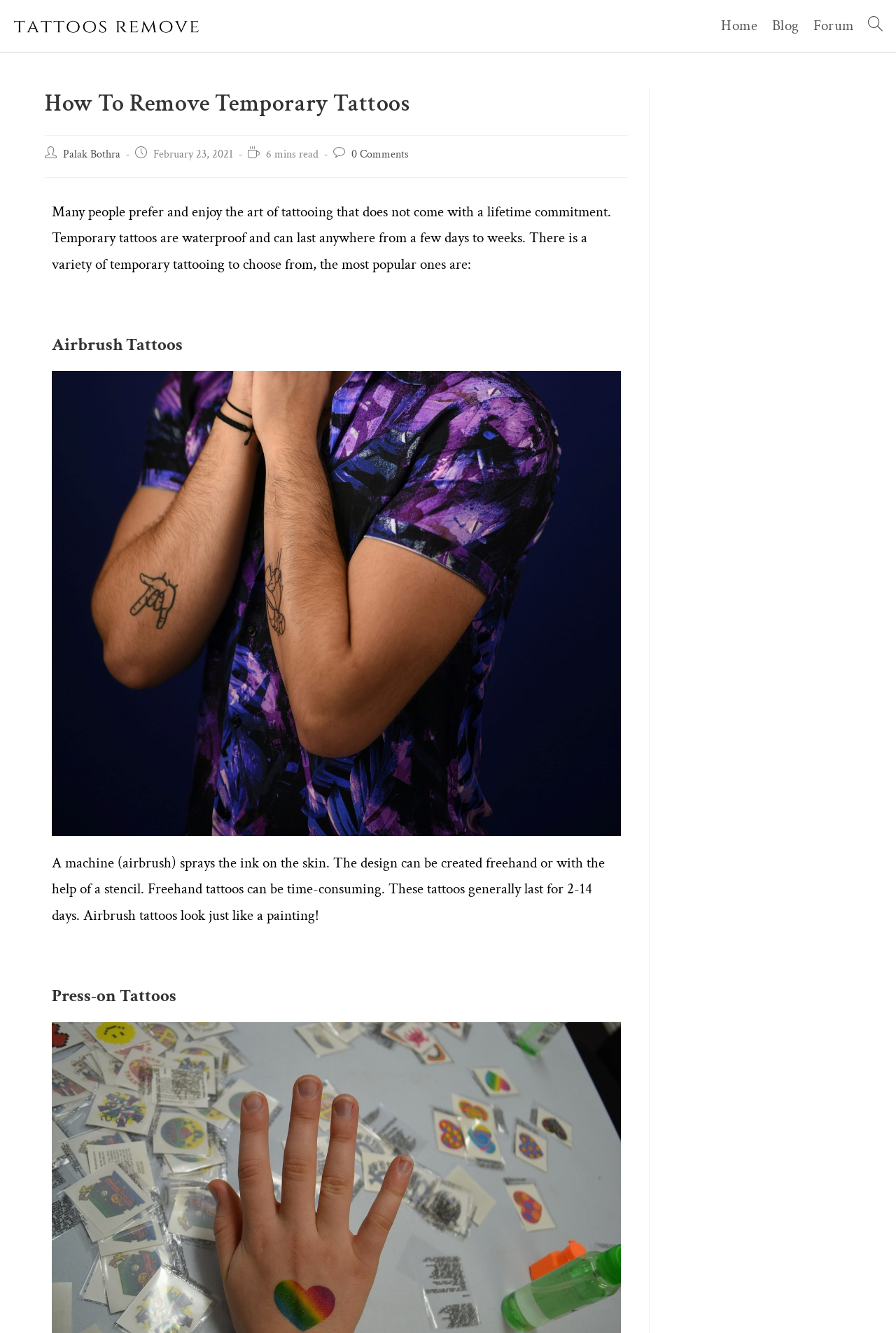Please determine the main heading text of this webpage.

How To Remove Temporary Tattoos